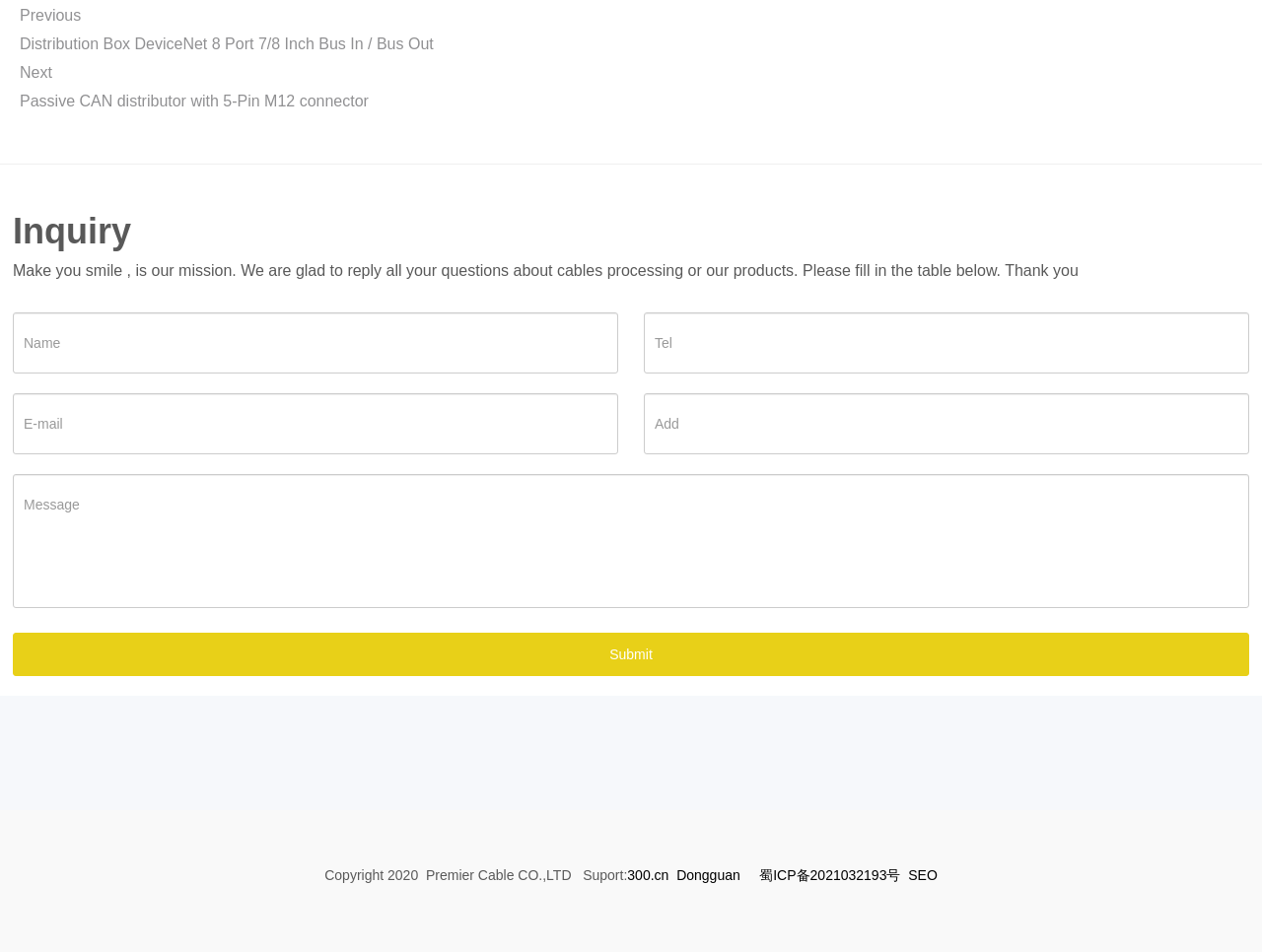Identify the bounding box coordinates for the region of the element that should be clicked to carry out the instruction: "Read the article 'A Comprehensive Introduction To Pulmonary Function Tests'". The bounding box coordinates should be four float numbers between 0 and 1, i.e., [left, top, right, bottom].

None